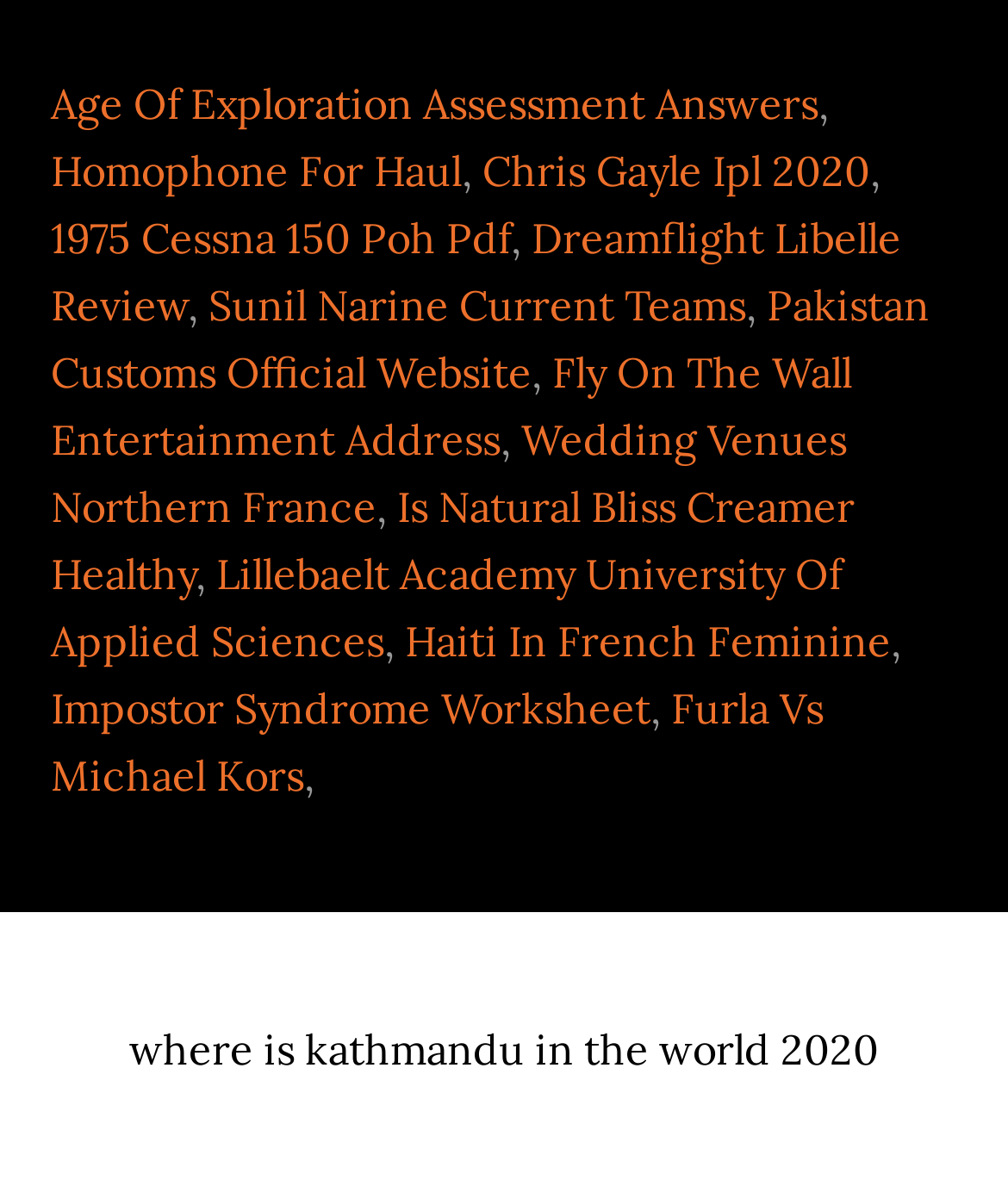Pinpoint the bounding box coordinates of the clickable area needed to execute the instruction: "Read 'where is kathmandu in the world 2020'". The coordinates should be specified as four float numbers between 0 and 1, i.e., [left, top, right, bottom].

[0.128, 0.862, 0.872, 0.905]